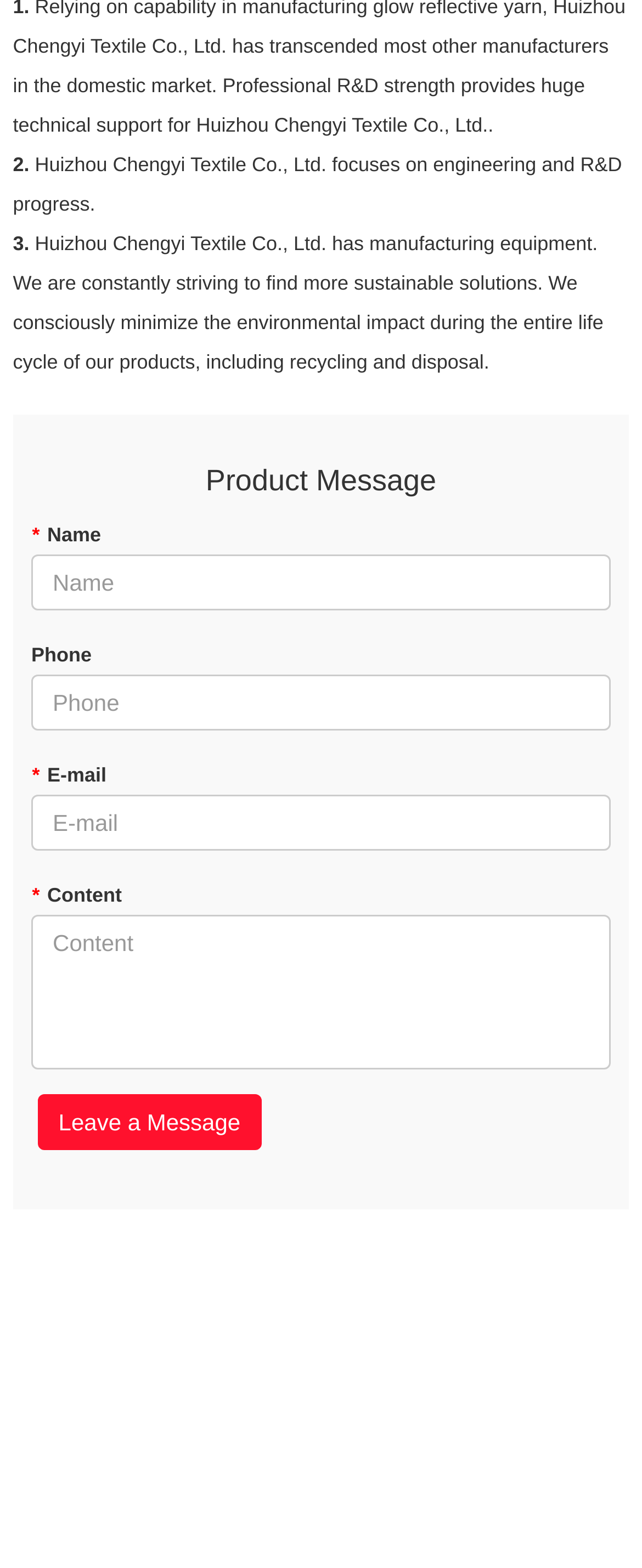Give the bounding box coordinates for the element described by: "name="email" placeholder="E-mail"".

[0.049, 0.507, 0.951, 0.542]